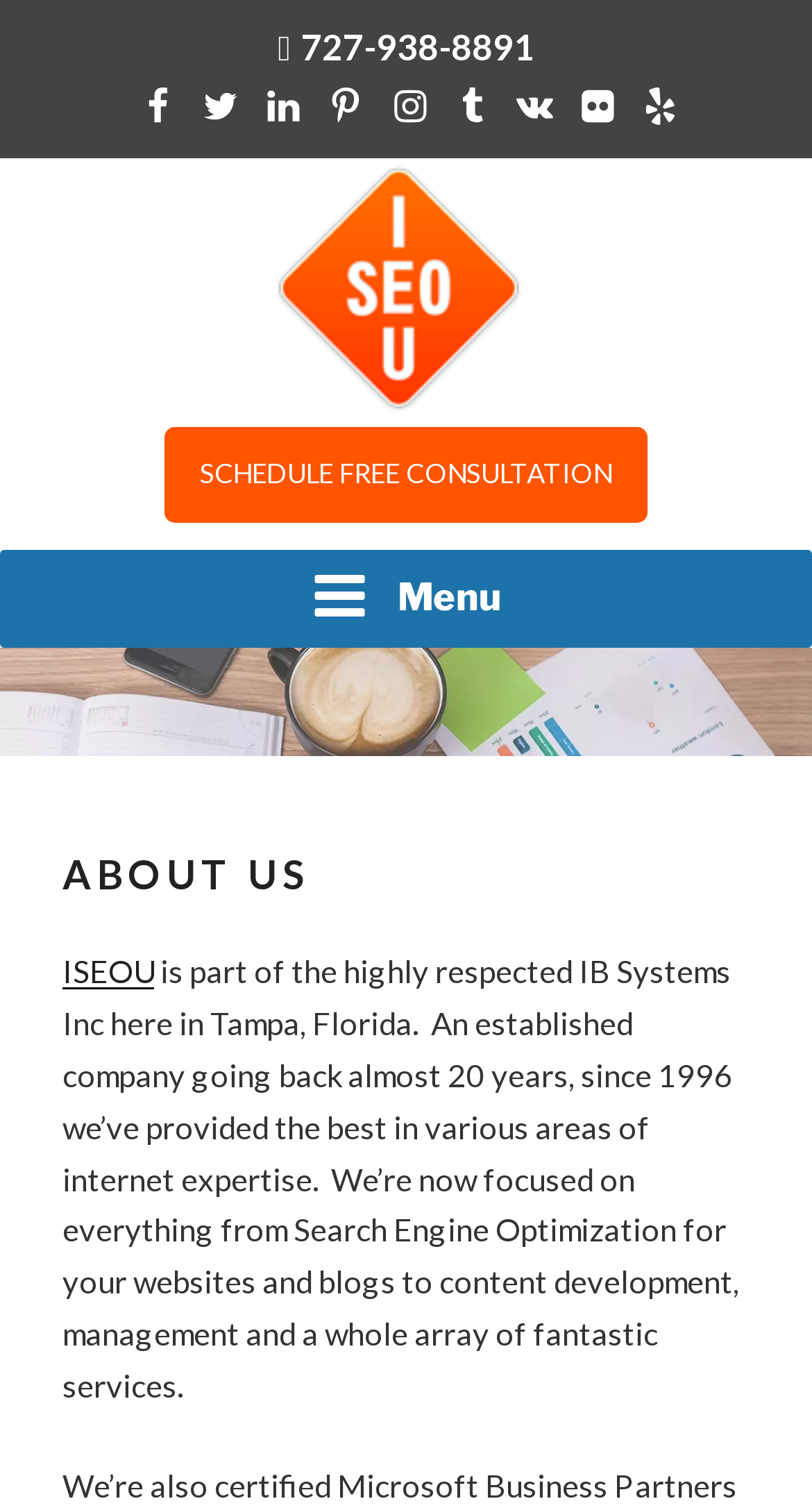Generate a comprehensive description of the contents of the webpage.

The webpage is about ISEOU, a company that provides SEO services. At the top right corner, there is a phone number "727-938-8891" displayed as a link. Below it, there is a navigation menu with social media links, consisting of 9 links, aligned horizontally across the top of the page.

On the left side of the page, there is a logo "I SEO U" with an image next to it. Below the logo, there is another "I SEO U" link. To the right of the logo, there is a call-to-action button "SCHEDULE FREE CONSULTATION".

At the top of the page, there is a navigation menu "Top Menu" that can be expanded by clicking on the "Menu" button. Below the navigation menu, there is a large image with a heading "ABOUT US" and a subheading that describes ISEOU as a part of IB Systems Inc, an established company in Tampa, Florida, with over 20 years of experience in internet expertise, including search engine optimization, content development, and management.